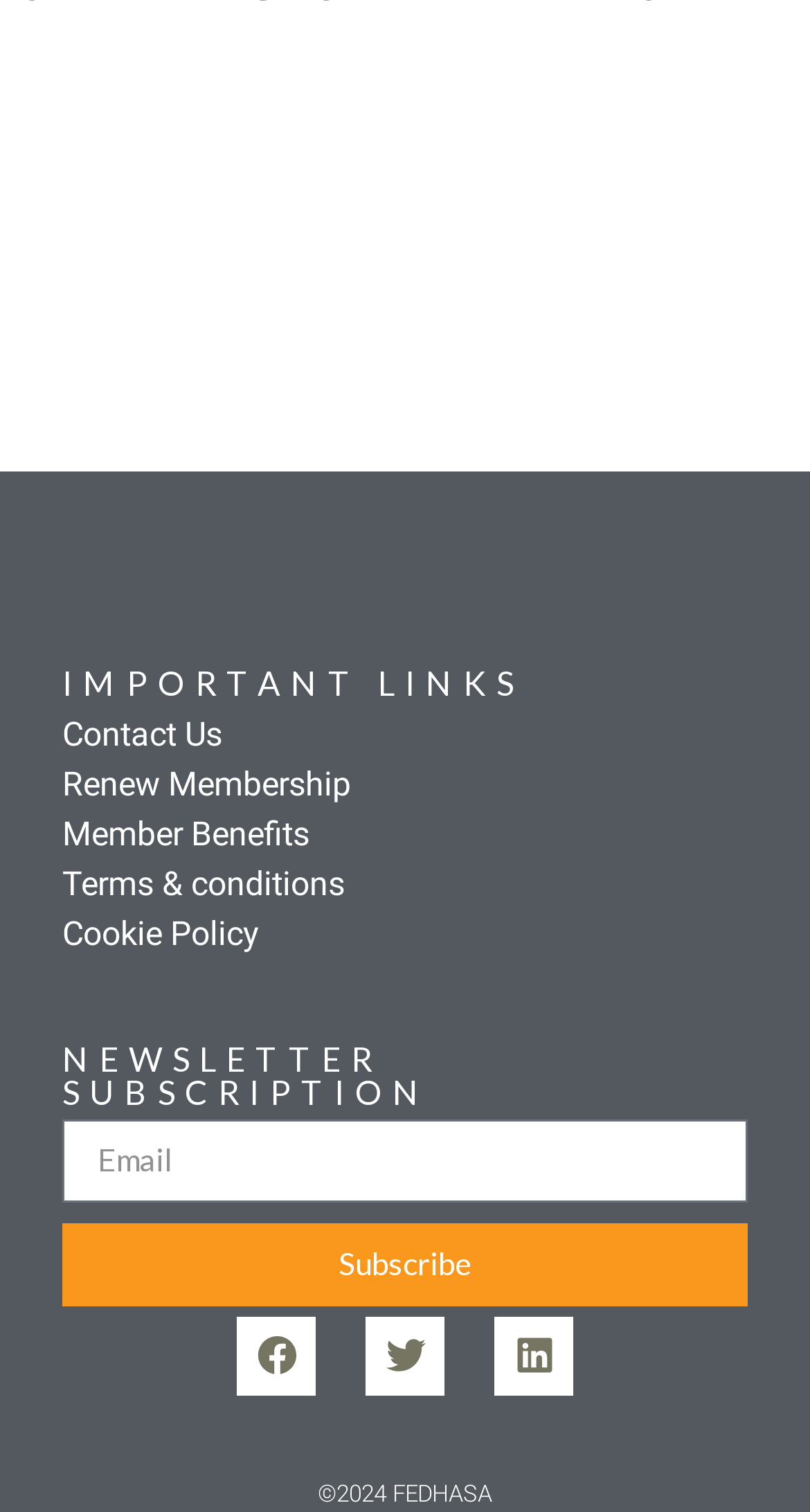How many social media links are there?
Look at the image and answer the question using a single word or phrase.

3